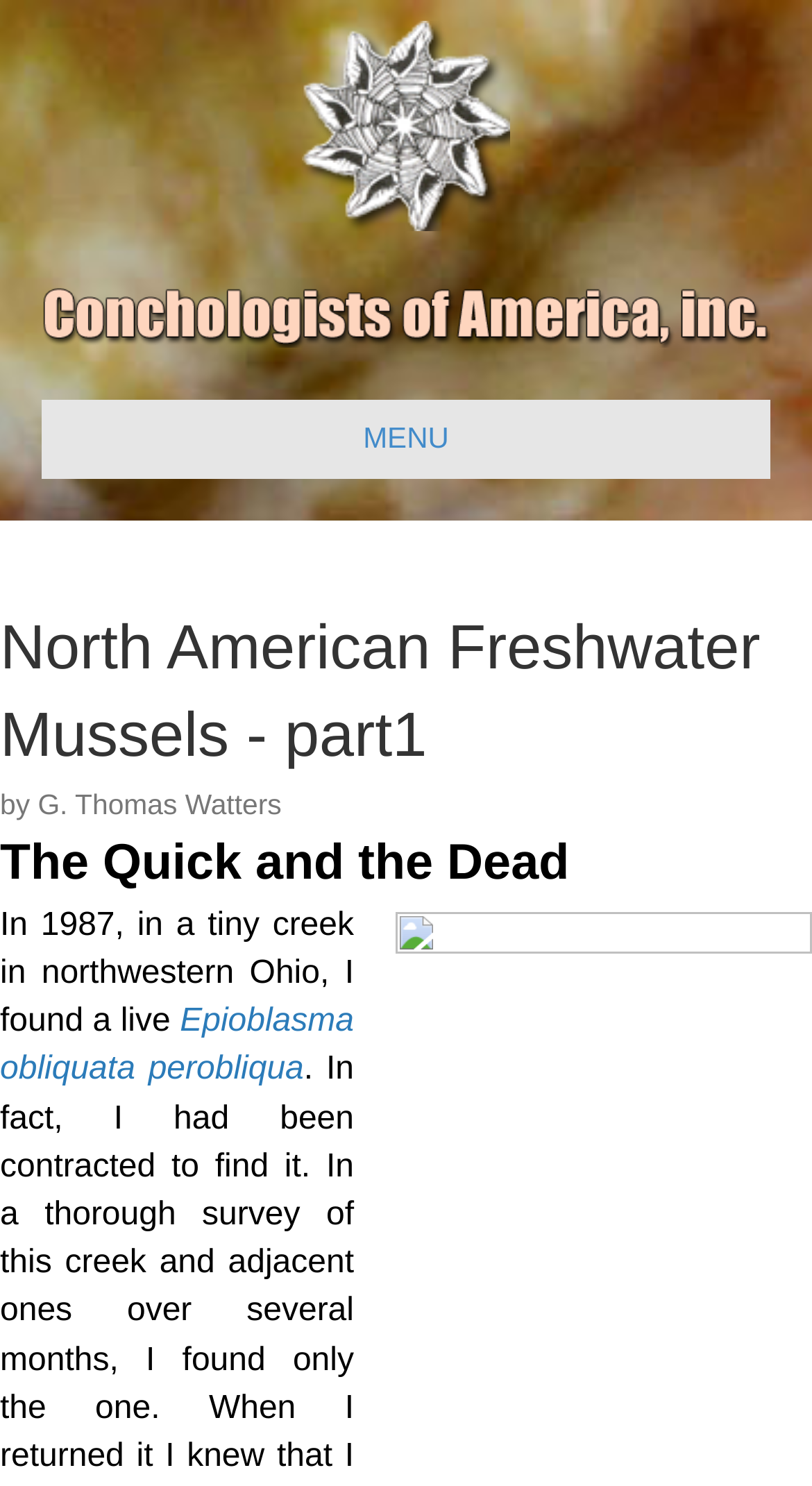Offer a meticulous description of the webpage's structure and content.

The webpage is about North American Freshwater Mussels, specifically part 1, written by G. Thomas Watters. At the top, there is a link to "coa" accompanied by a small image, positioned slightly above the center of the page. Below this, there is a larger image that spans almost the entire width of the page.

On the top-left corner, there is a navigation menu labeled "Header Menu" with a button labeled "MENU". Below this menu, the title "North American Freshwater Mussels - part1" is prominently displayed, followed by the author's name "by G. Thomas Watters". 

The main content of the page starts with a heading "The Quick and the Dead", which is followed by a paragraph of text that describes the author's experience in 1987, where they found a live Epioblasma obliquata perobliqua in a tiny creek in northwestern Ohio.